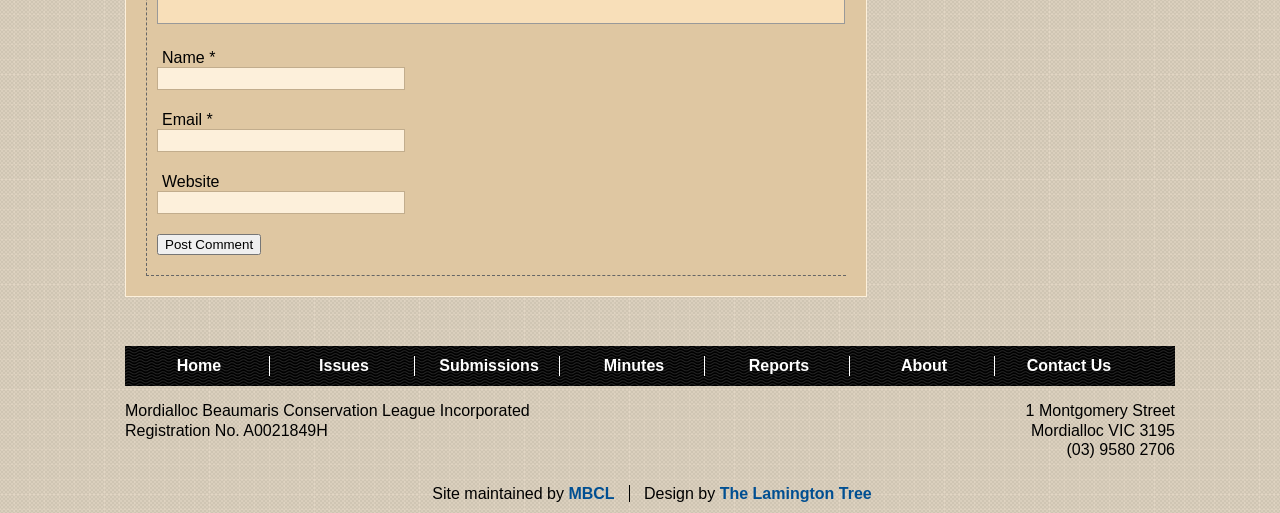Locate the bounding box coordinates of the clickable region necessary to complete the following instruction: "Visit the About page". Provide the coordinates in the format of four float numbers between 0 and 1, i.e., [left, top, right, bottom].

[0.704, 0.697, 0.74, 0.73]